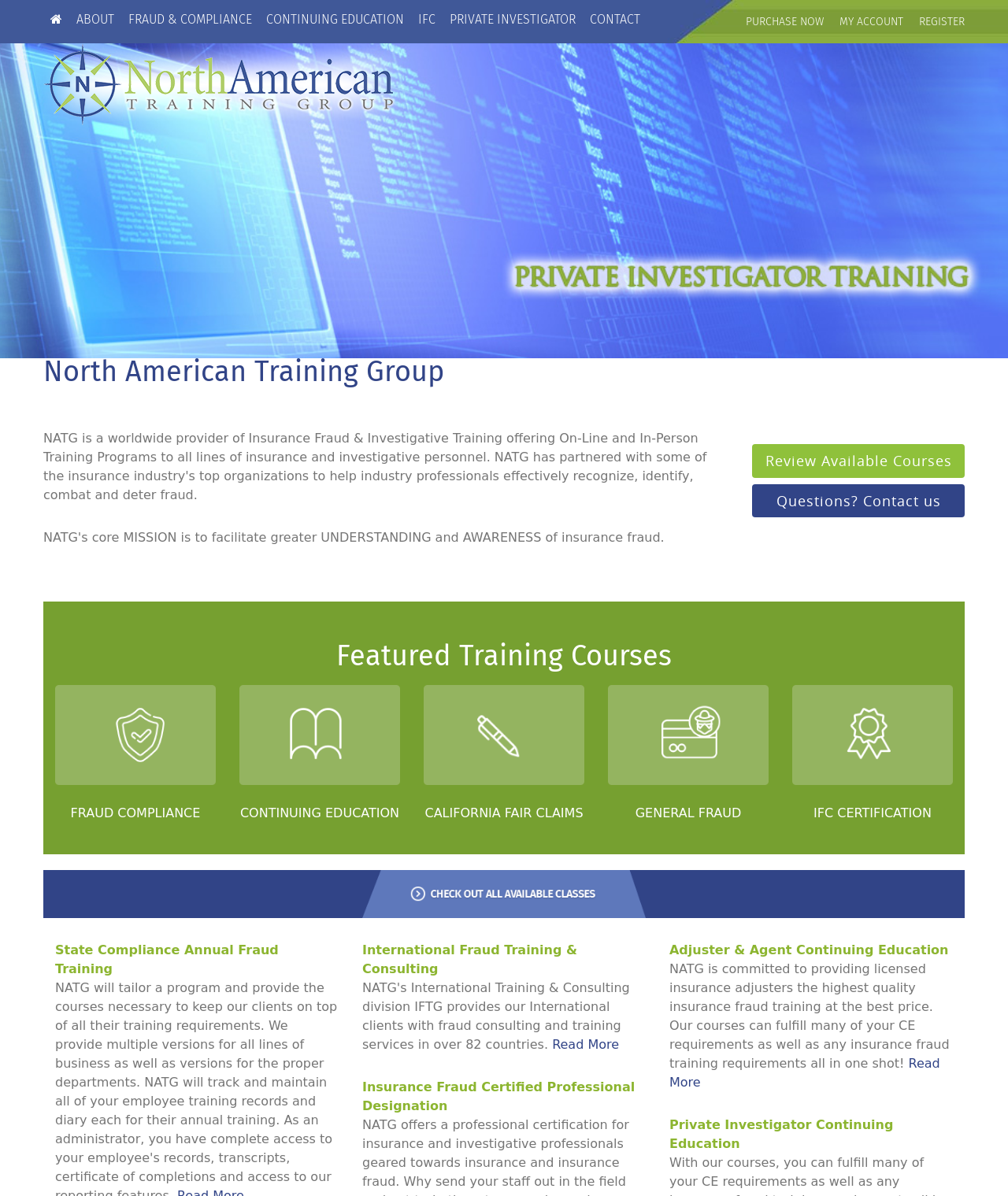What type of training does NATG offer?
Look at the image and provide a detailed response to the question.

The type of training offered by NATG can be inferred from the menu items and links on the webpage. The menu items 'FRAUD & COMPLIANCE', 'CONTINUING EDUCATION', and 'IFC' suggest that the organization offers training related to insurance fraud and investigation.